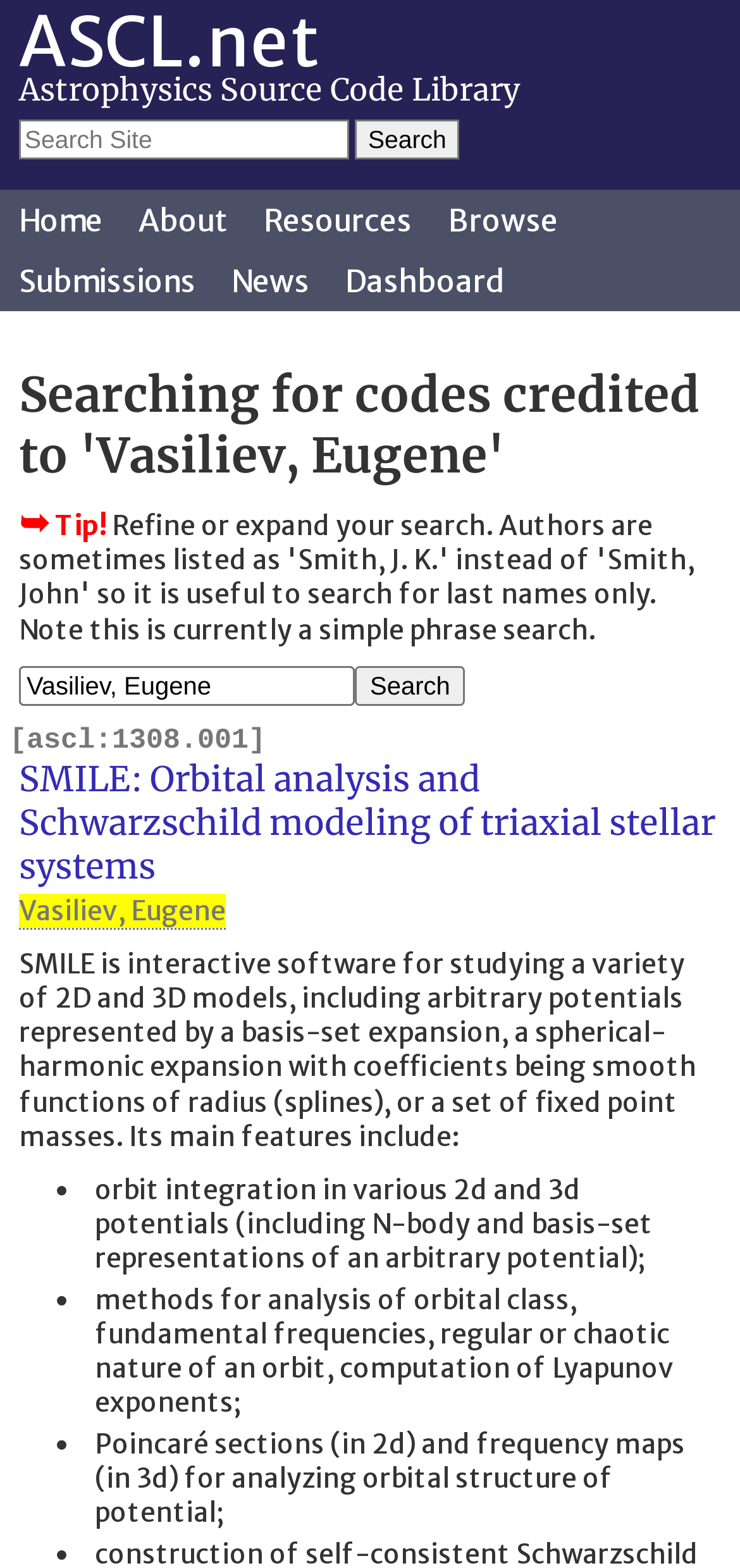Answer the question with a brief word or phrase:
How many search boxes are there on the webpage?

2